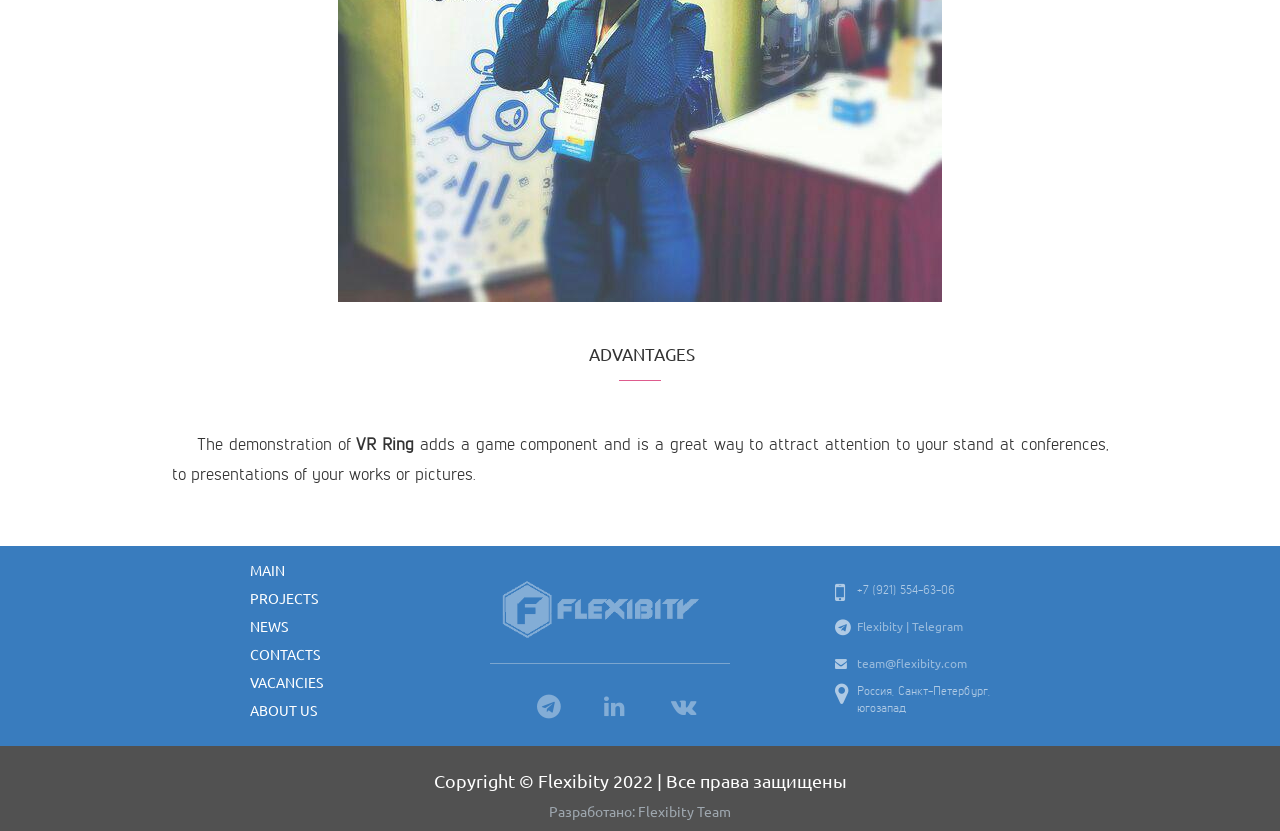Please identify the bounding box coordinates of the element I should click to complete this instruction: 'Click on ABOUT US'. The coordinates should be given as four float numbers between 0 and 1, like this: [left, top, right, bottom].

[0.195, 0.838, 0.248, 0.871]